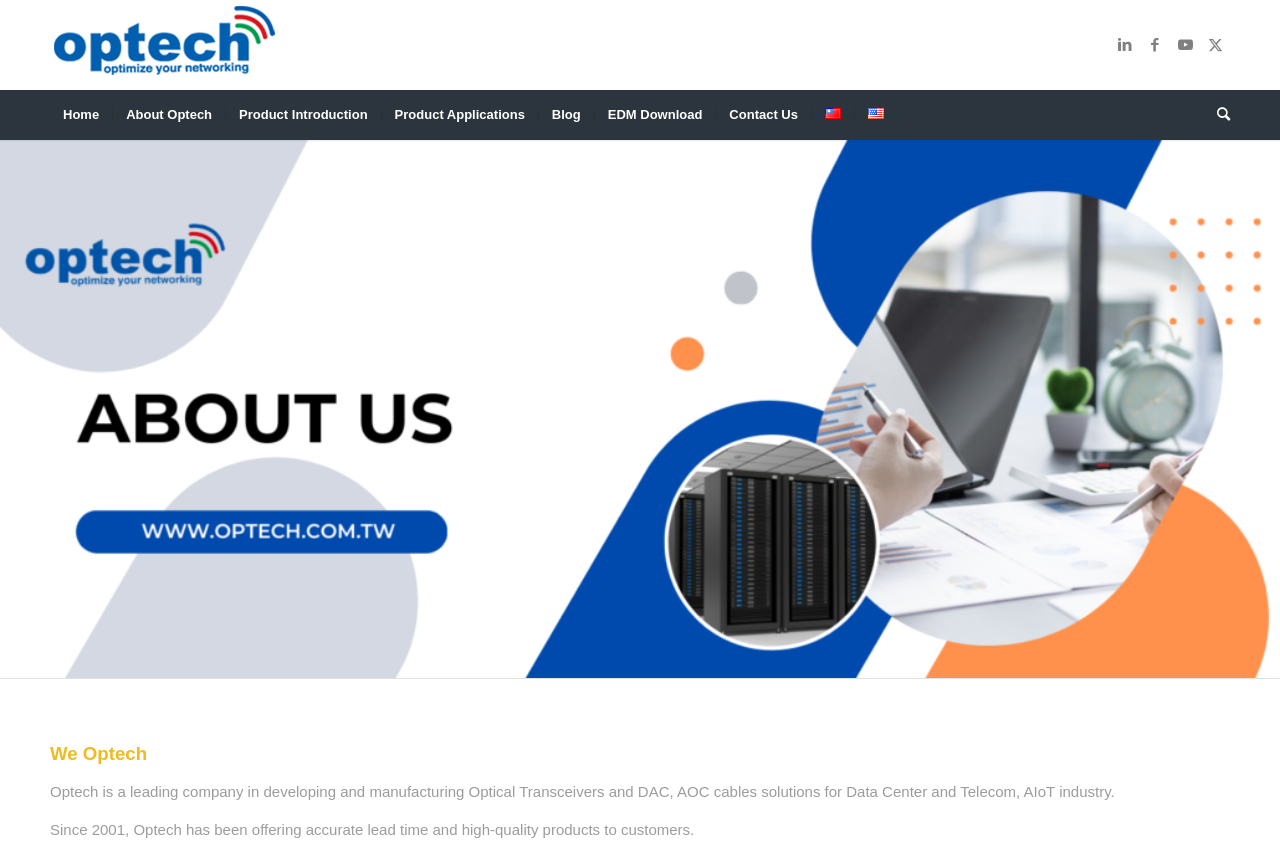Please provide the bounding box coordinates for the element that needs to be clicked to perform the following instruction: "Read about Product Introduction". The coordinates should be given as four float numbers between 0 and 1, i.e., [left, top, right, bottom].

[0.176, 0.106, 0.297, 0.165]